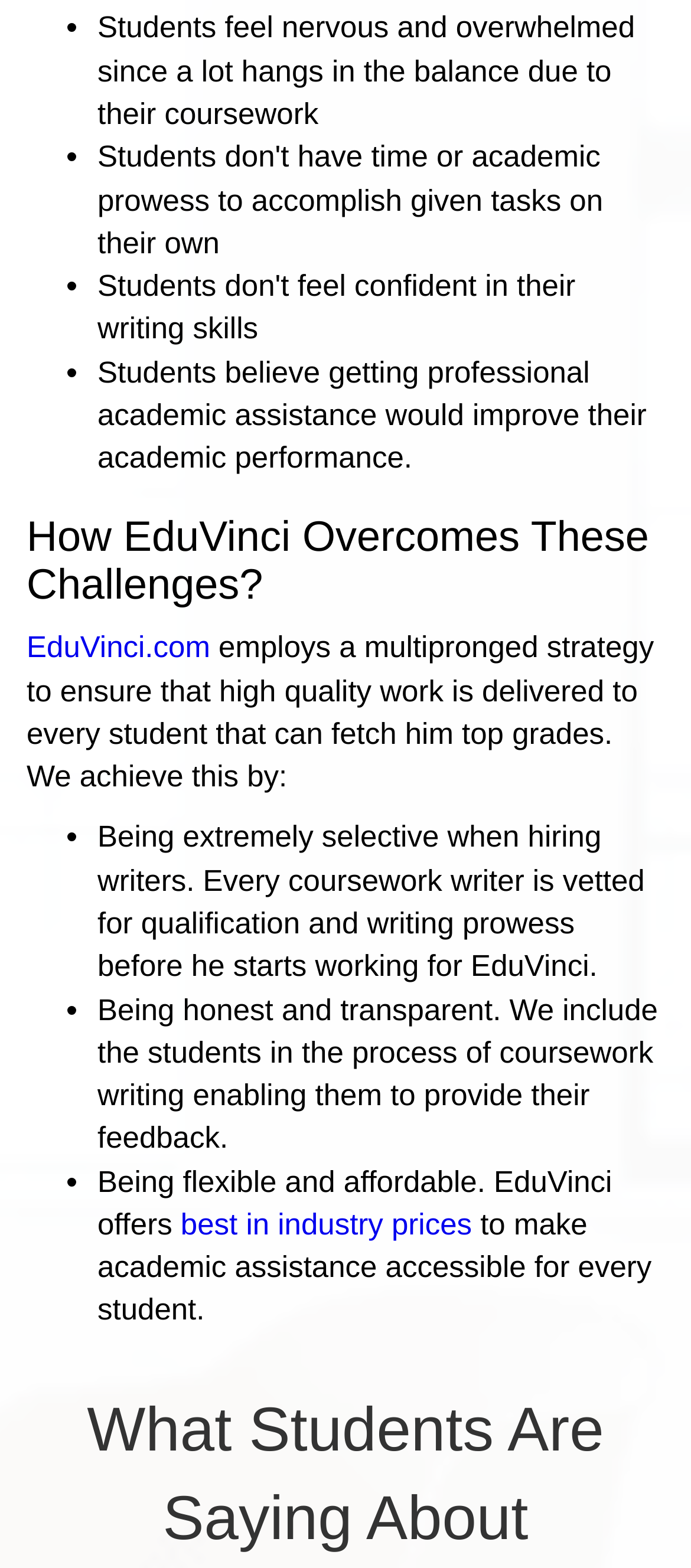Refer to the image and answer the question with as much detail as possible: What is the purpose of EduVinci?

The purpose of EduVinci is to provide academic assistance to students, as stated in the webpage, to improve their academic performance and fetch them top grades.